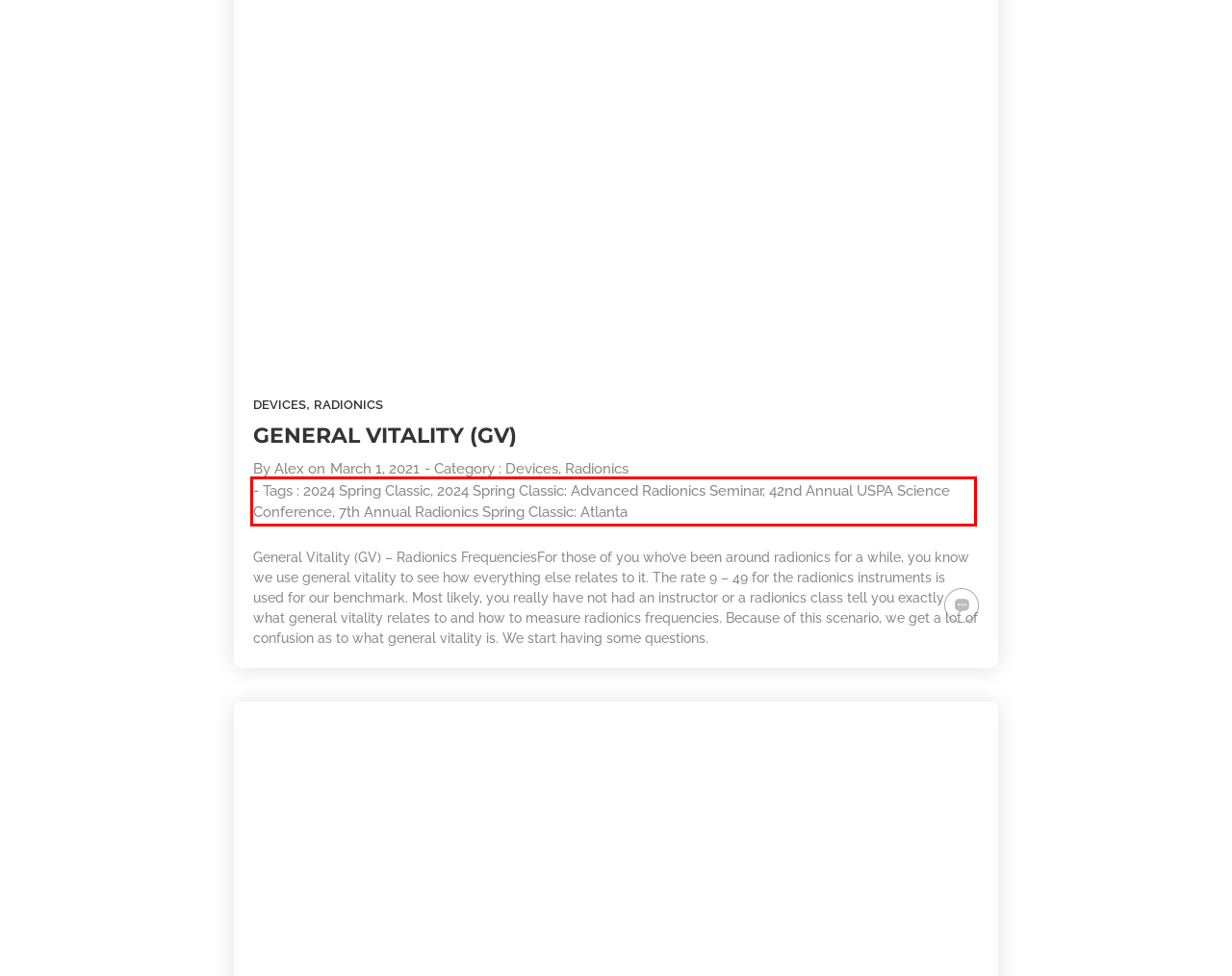You are presented with a screenshot containing a red rectangle. Extract the text found inside this red bounding box.

- Tags : 2024 Spring Classic, 2024 Spring Classic: Advanced Radionics Seminar, 42nd Annual USPA Science Conference, 7th Annual Radionics Spring Classic: Atlanta